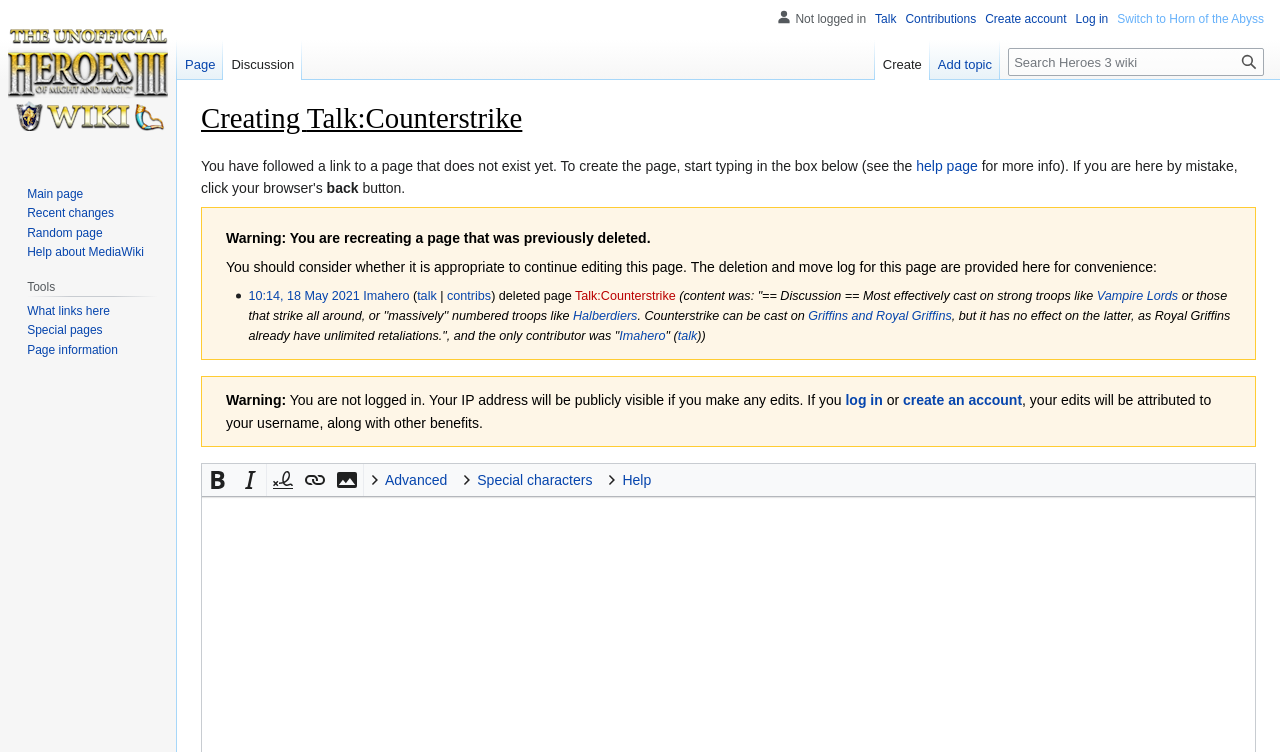What is the link 'Talk:Counterstrike' related to?
Provide a well-explained and detailed answer to the question.

The link 'Talk:Counterstrike' is related to the discussion page about Counterstrike. This page is used to discuss the topic of Counterstrike, and users can share their thoughts, opinions, and ideas about this topic.